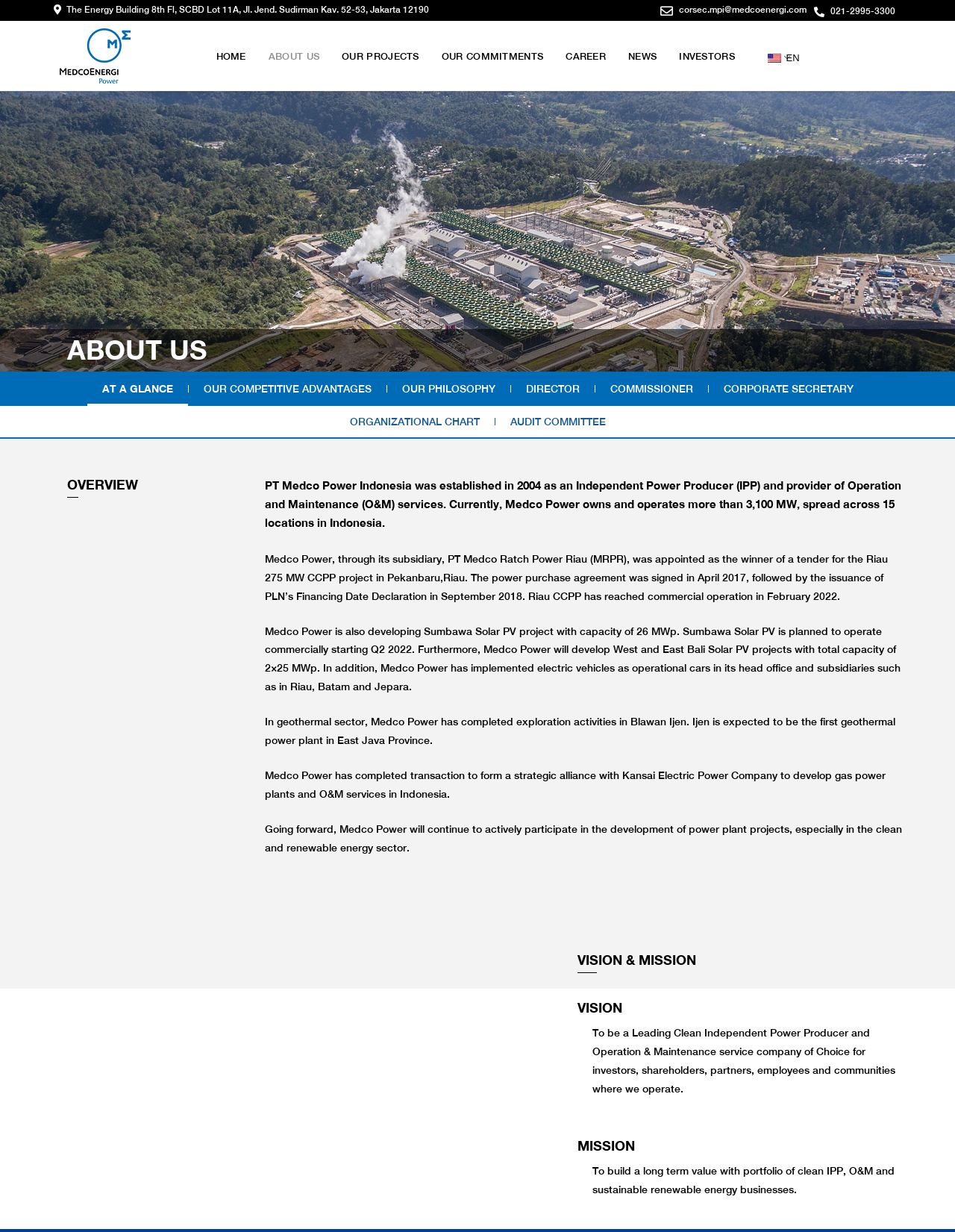Determine the bounding box coordinates of the clickable region to execute the instruction: "Click AT A GLANCE". The coordinates should be four float numbers between 0 and 1, denoted as [left, top, right, bottom].

[0.091, 0.302, 0.196, 0.329]